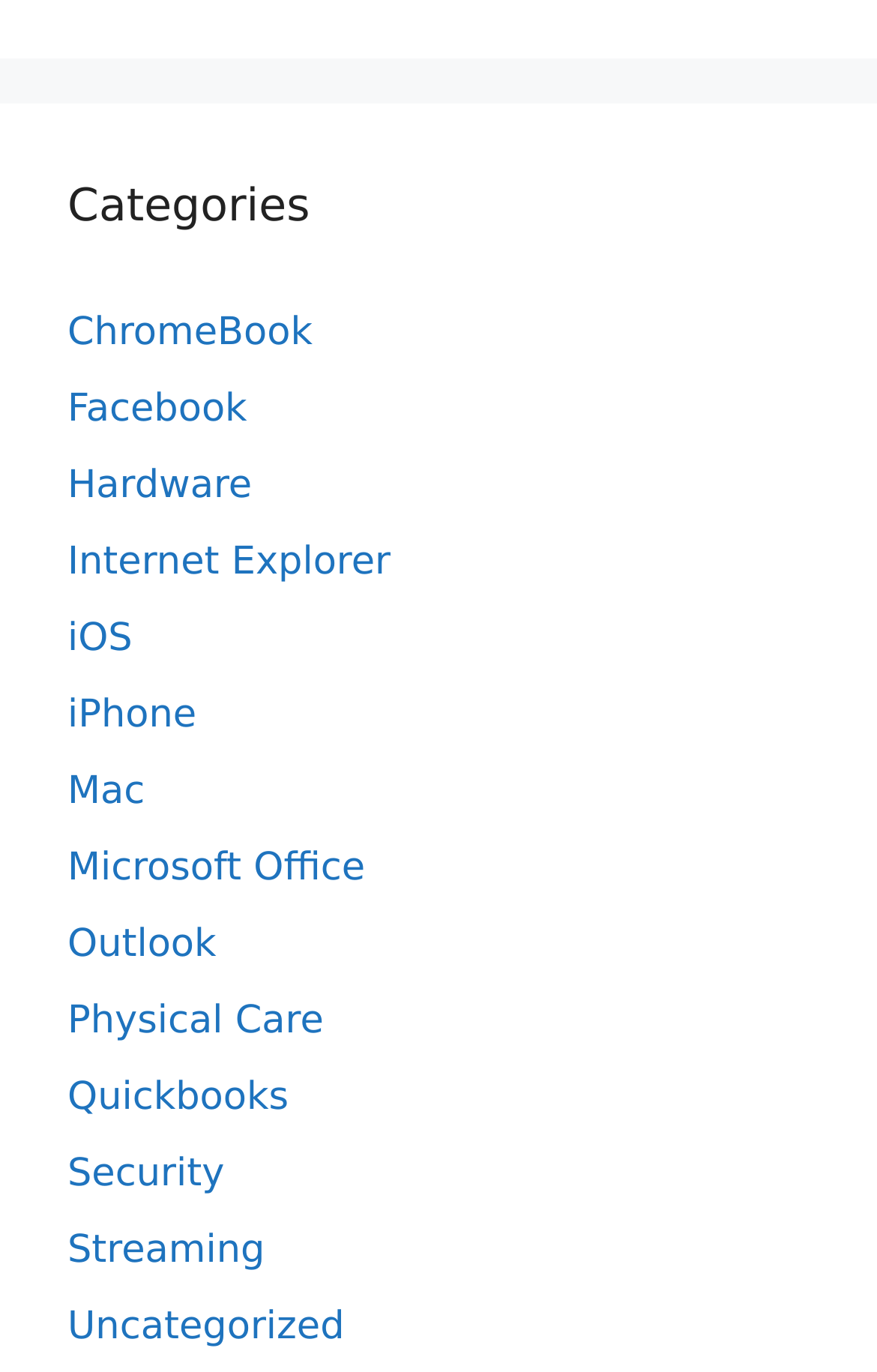Please find the bounding box coordinates of the element that you should click to achieve the following instruction: "Select Facebook". The coordinates should be presented as four float numbers between 0 and 1: [left, top, right, bottom].

[0.077, 0.282, 0.282, 0.315]